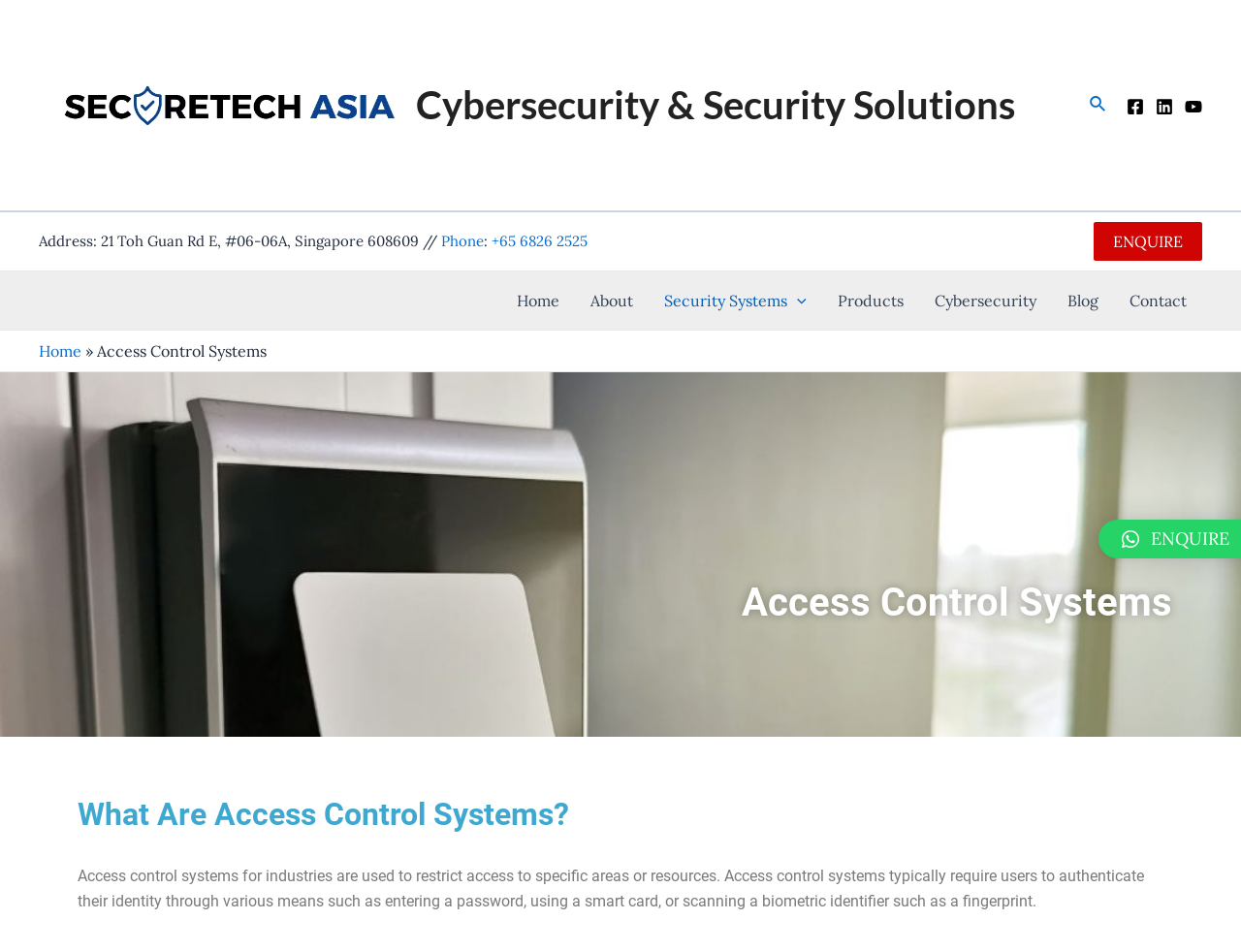Identify the bounding box coordinates for the UI element described as: "Home". The coordinates should be provided as four floats between 0 and 1: [left, top, right, bottom].

[0.404, 0.285, 0.464, 0.346]